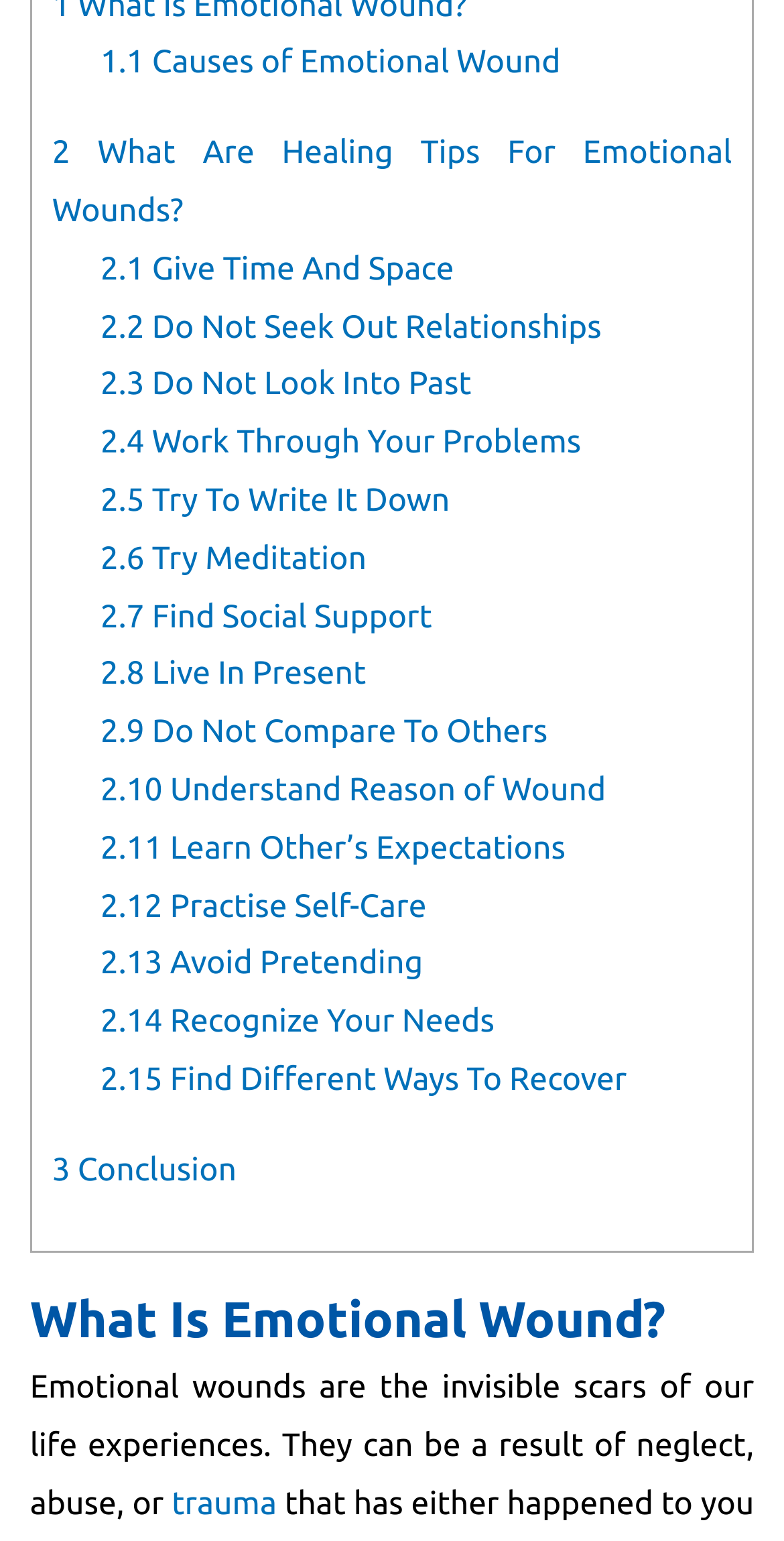Answer this question in one word or a short phrase: What is the last healing tip mentioned for emotional wounds?

Find different ways to recover